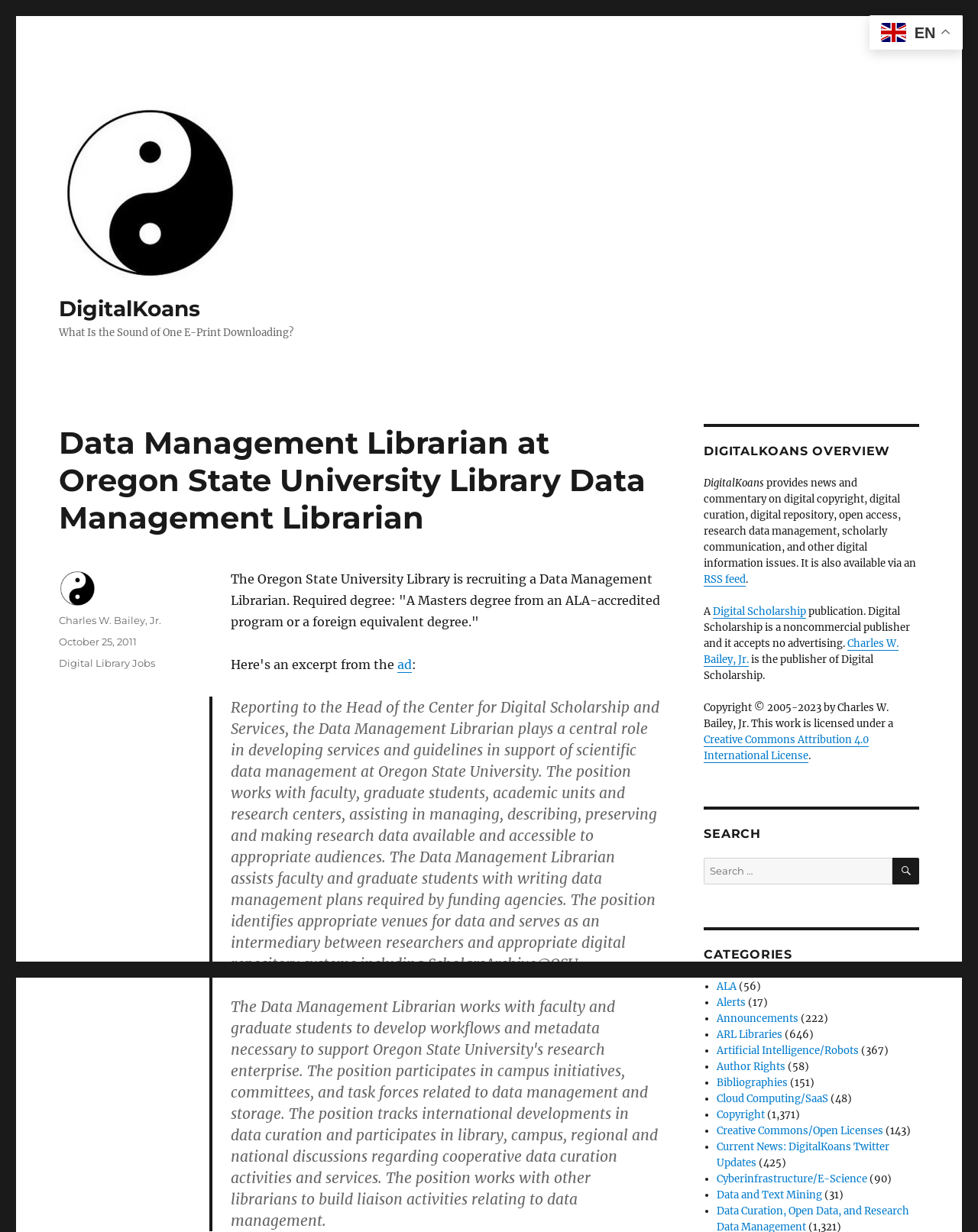What is the license under which the work is licensed?
From the screenshot, supply a one-word or short-phrase answer.

Creative Commons Attribution 4.0 International License